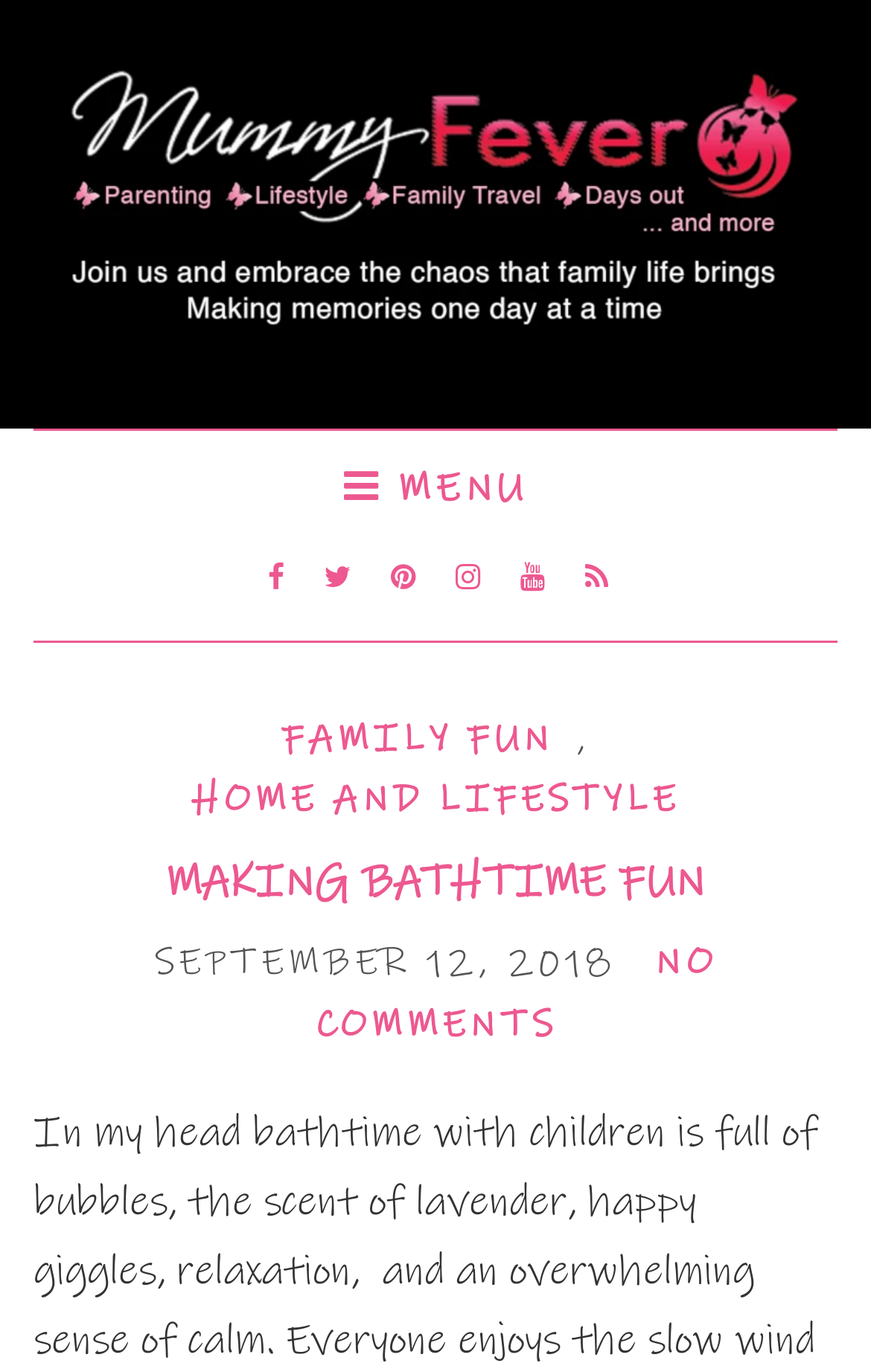How many comments does the article have?
Using the visual information, answer the question in a single word or phrase.

NO COMMENTS